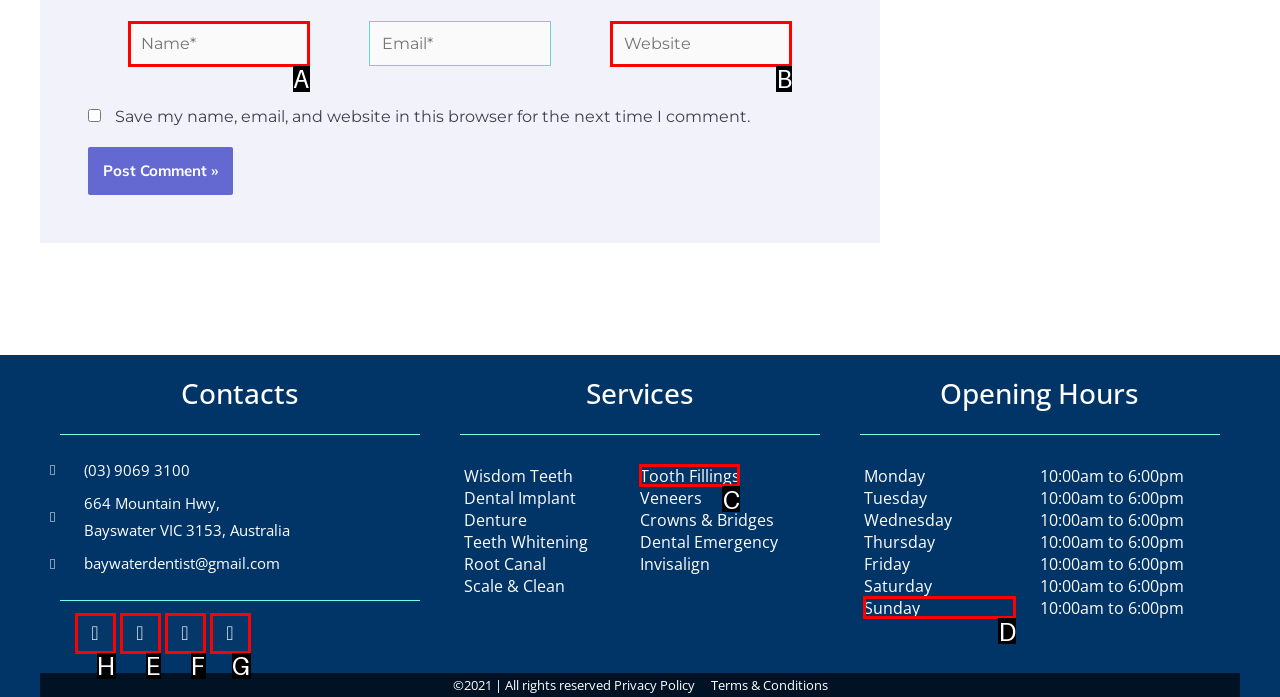Point out the UI element to be clicked for this instruction: Visit the Facebook page. Provide the answer as the letter of the chosen element.

H